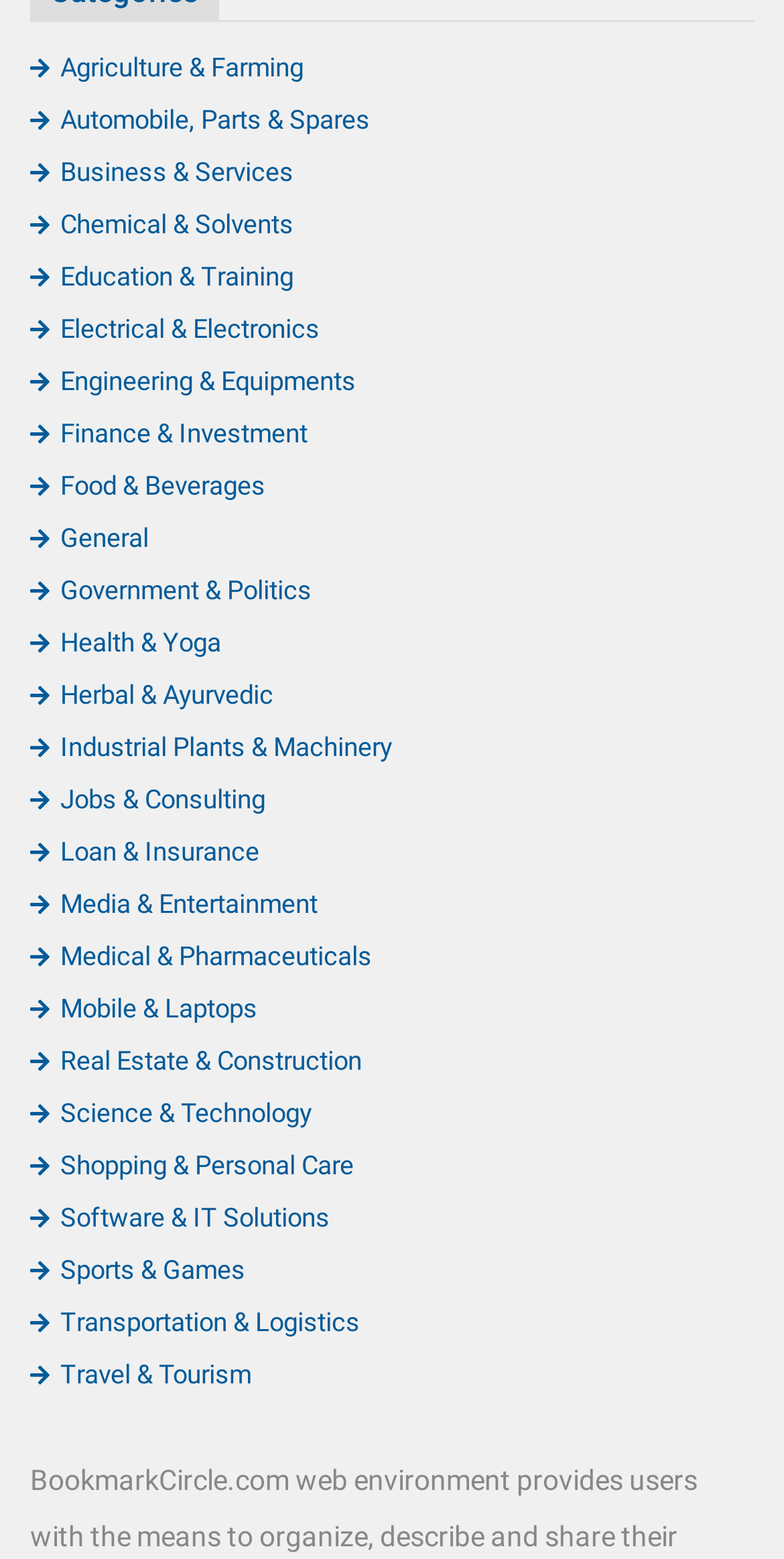What is the last category listed on the webpage?
Please provide a comprehensive and detailed answer to the question.

The last category listed on the webpage is Travel & Tourism, which is represented by a link and an icon. This category is located at the bottom of the list, indicating that it is the last category in the sequence.